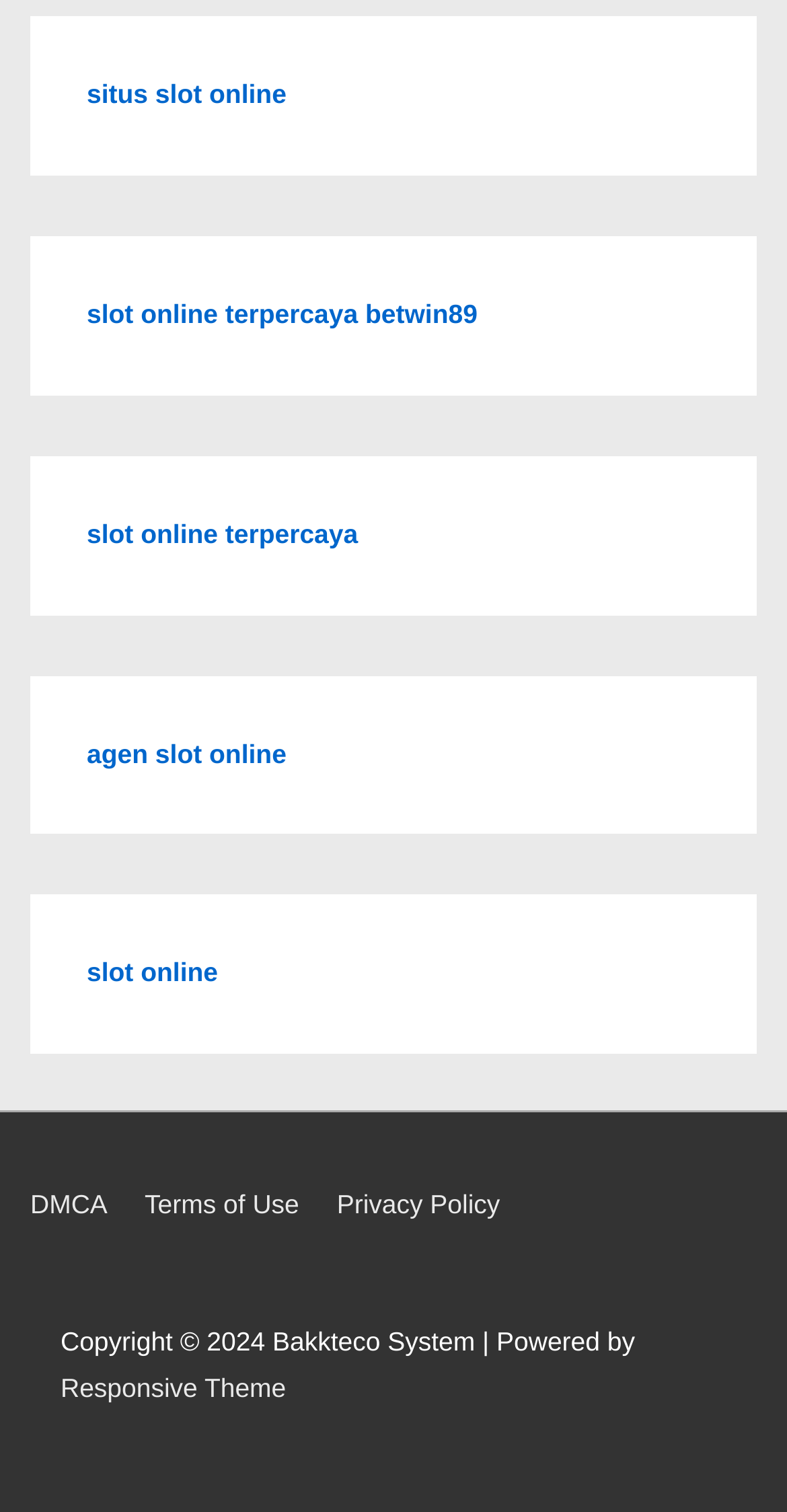Please determine the bounding box coordinates for the element that should be clicked to follow these instructions: "learn more about glass jar".

None